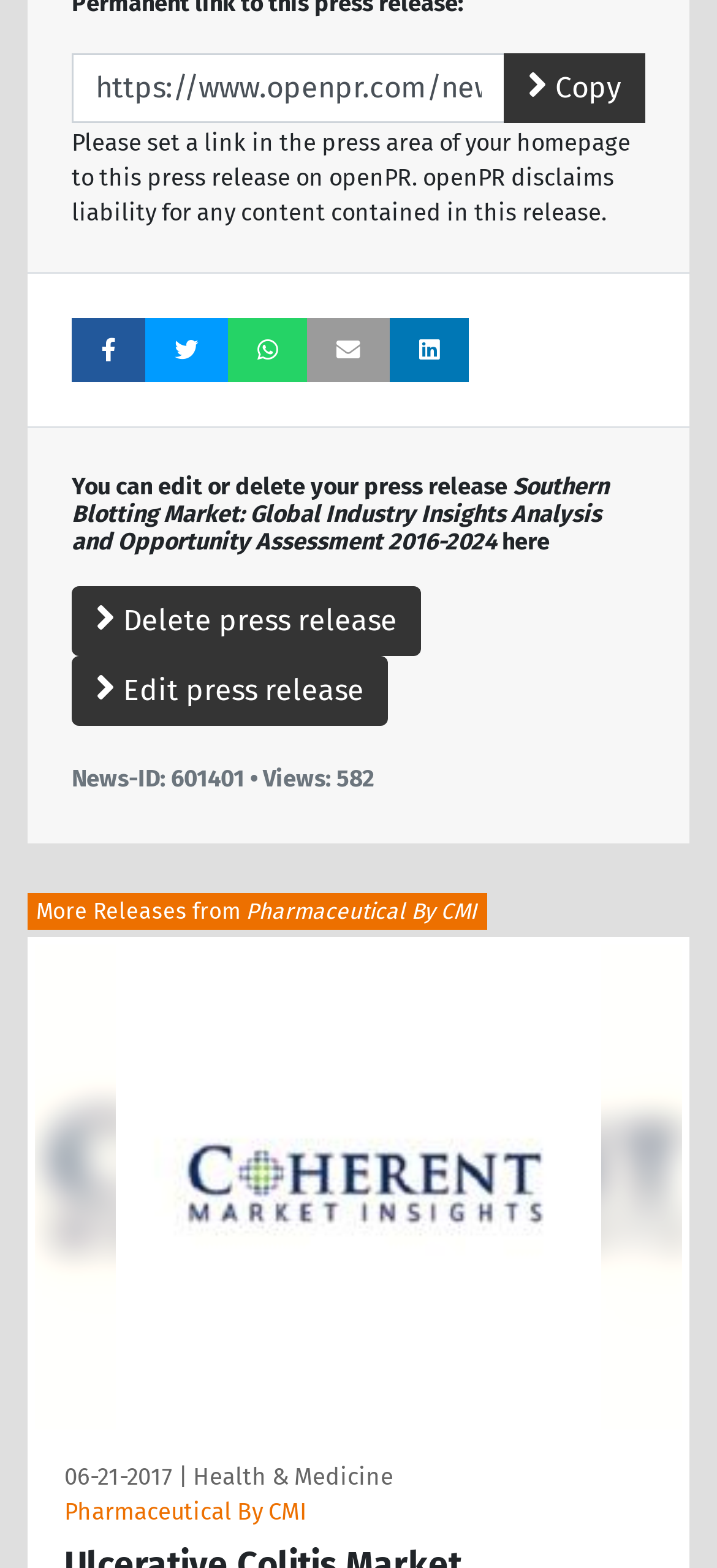Determine the bounding box coordinates of the target area to click to execute the following instruction: "Share on Twitter."

[0.244, 0.216, 0.277, 0.231]